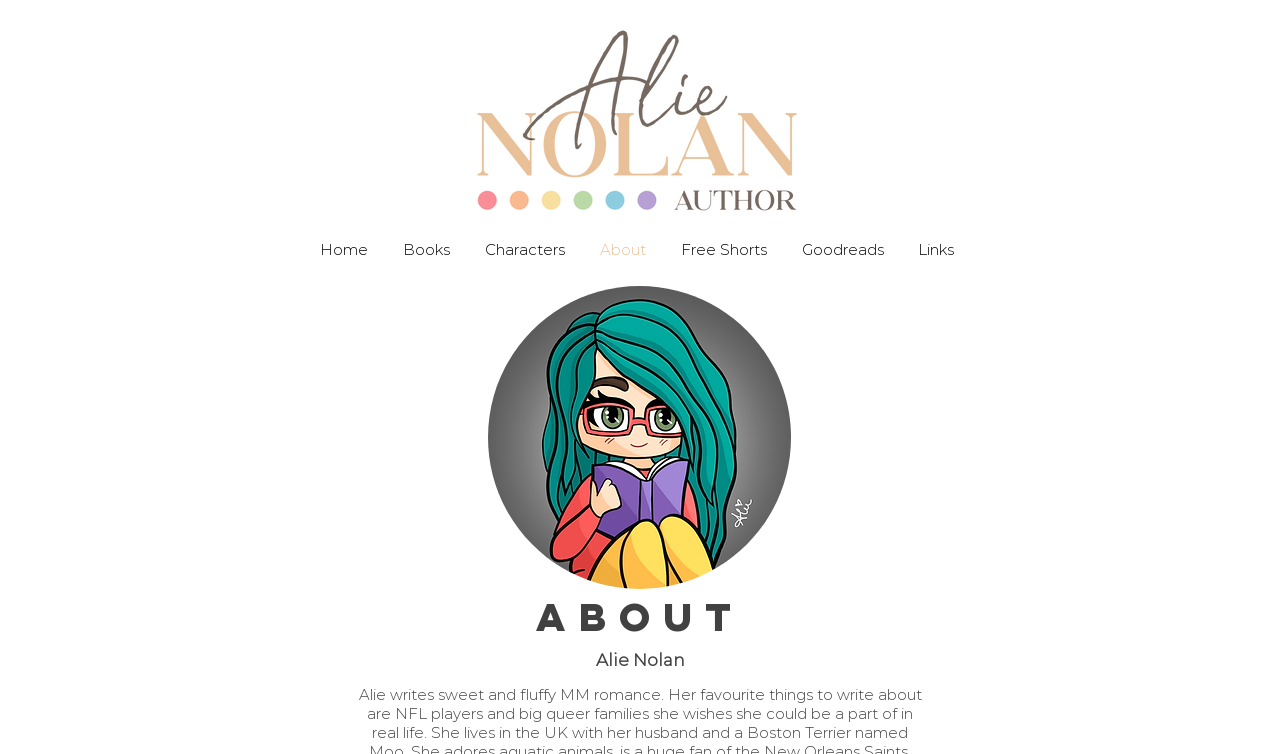Determine the bounding box coordinates for the HTML element mentioned in the following description: "Free Shorts". The coordinates should be a list of four floats ranging from 0 to 1, represented as [left, top, right, bottom].

[0.518, 0.298, 0.612, 0.365]